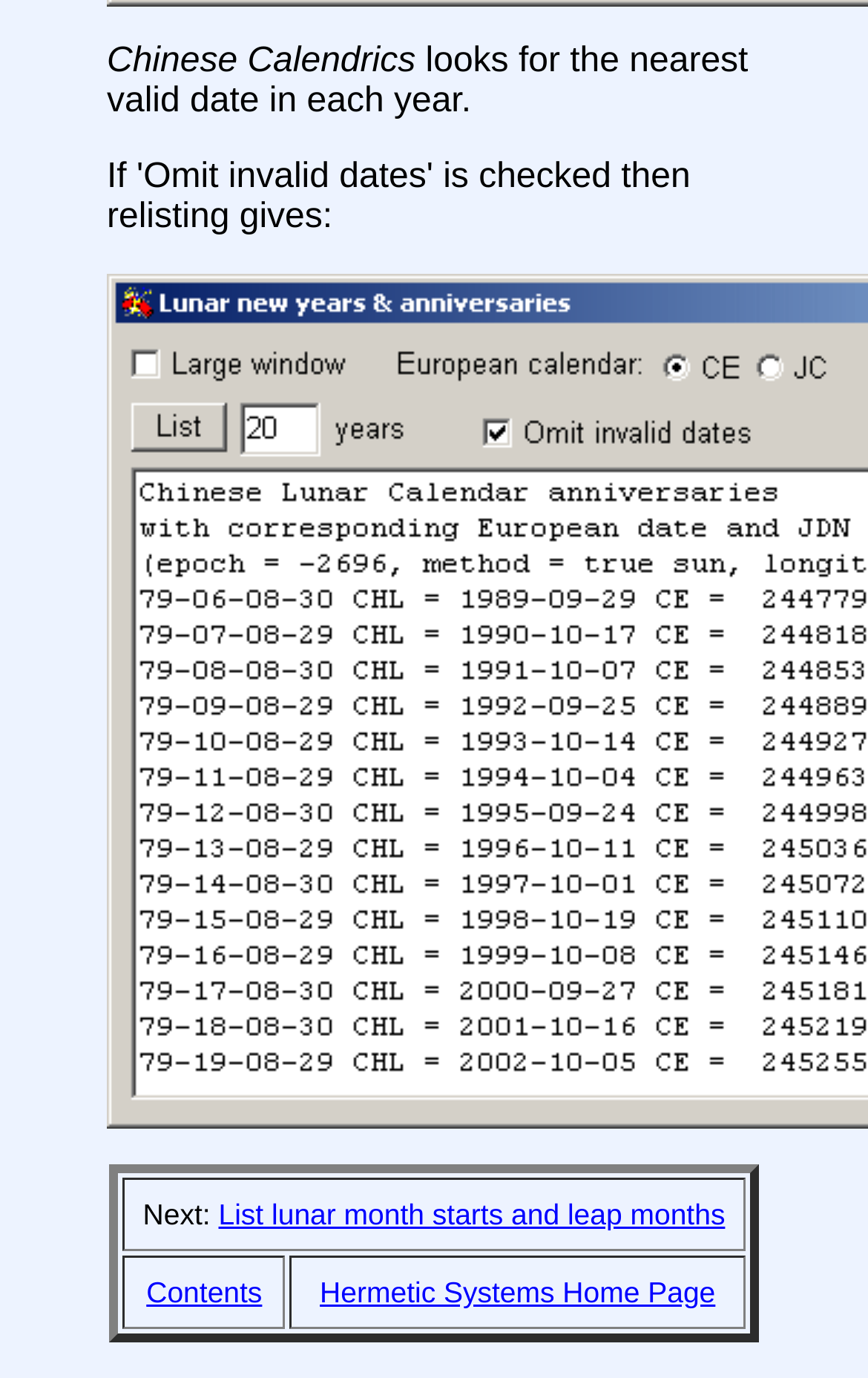What is the purpose of the table on this webpage?
Answer the question with a detailed and thorough explanation.

The table on this webpage is used to display information, as it contains rows and gridcells with links to other pages, suggesting that it is used to organize and present data related to Chinese Calendrics.